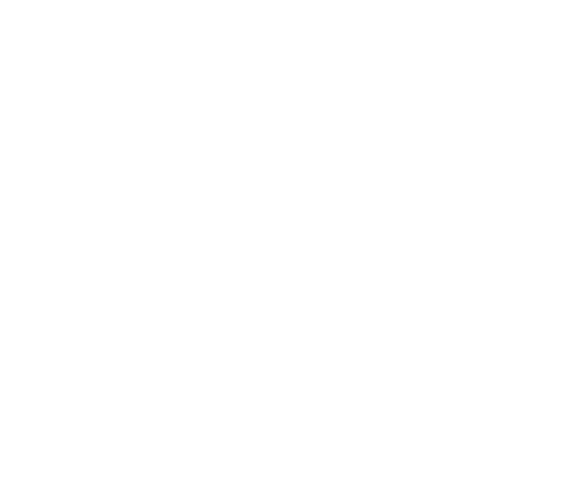Describe every detail you can see in the image.

The image features a "Display Hanger Box," which is a custom printed display solution designed for showcasing products in a retail environment. This style of box is ideal for hanging displays that help attract customer attention and organize products effectively. The design emphasizes both functionality and aesthetics, making it suitable for various retail settings. The image highlights the versatility of display hanger boxes in enhancing visual merchandising while also catering to customizations for branding and product presentation.